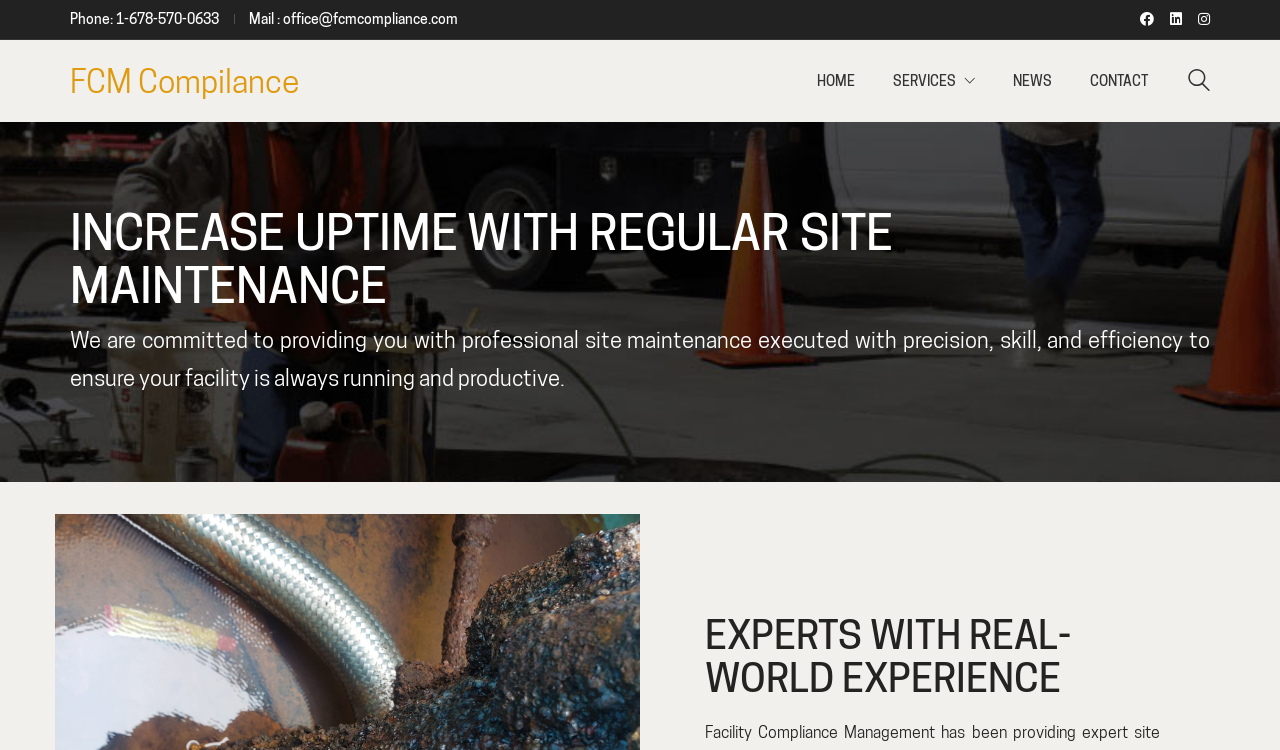Given the element description: "Services", predict the bounding box coordinates of the UI element it refers to, using four float numbers between 0 and 1, i.e., [left, top, right, bottom].

[0.69, 0.096, 0.77, 0.121]